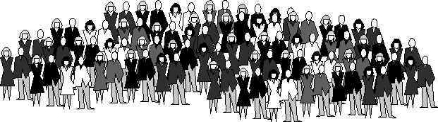What is the theme reflected in the image?
Can you give a detailed and elaborate answer to the question?

The caption states that the image 'likely symbolizes unity and collaboration', and the theme is further elaborated as 'Further Education at Work', implying a focus on individuals coming together to share knowledge and benefits in a workplace context.